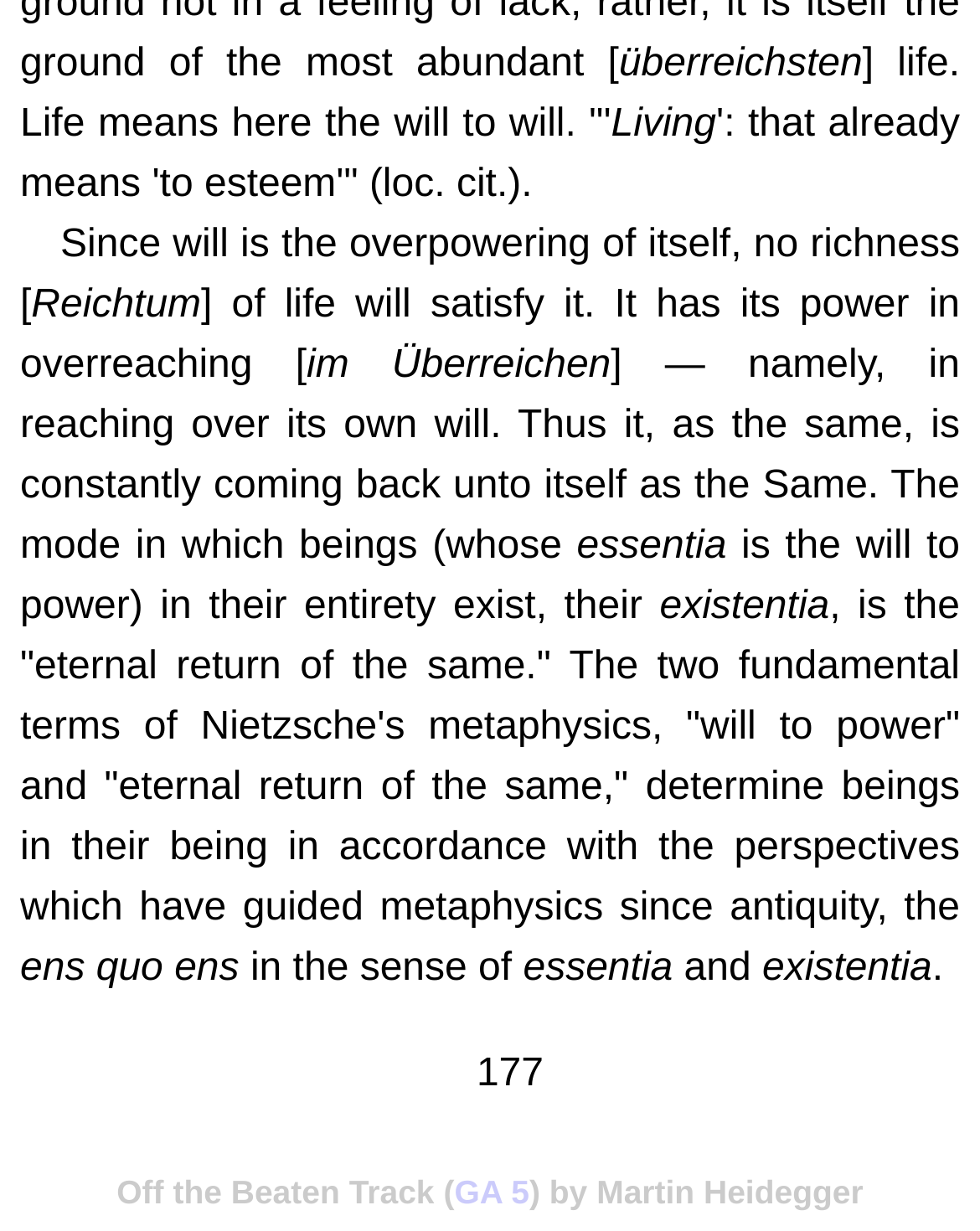What is the term in parentheses in the last sentence? Based on the screenshot, please respond with a single word or phrase.

ens quo ens